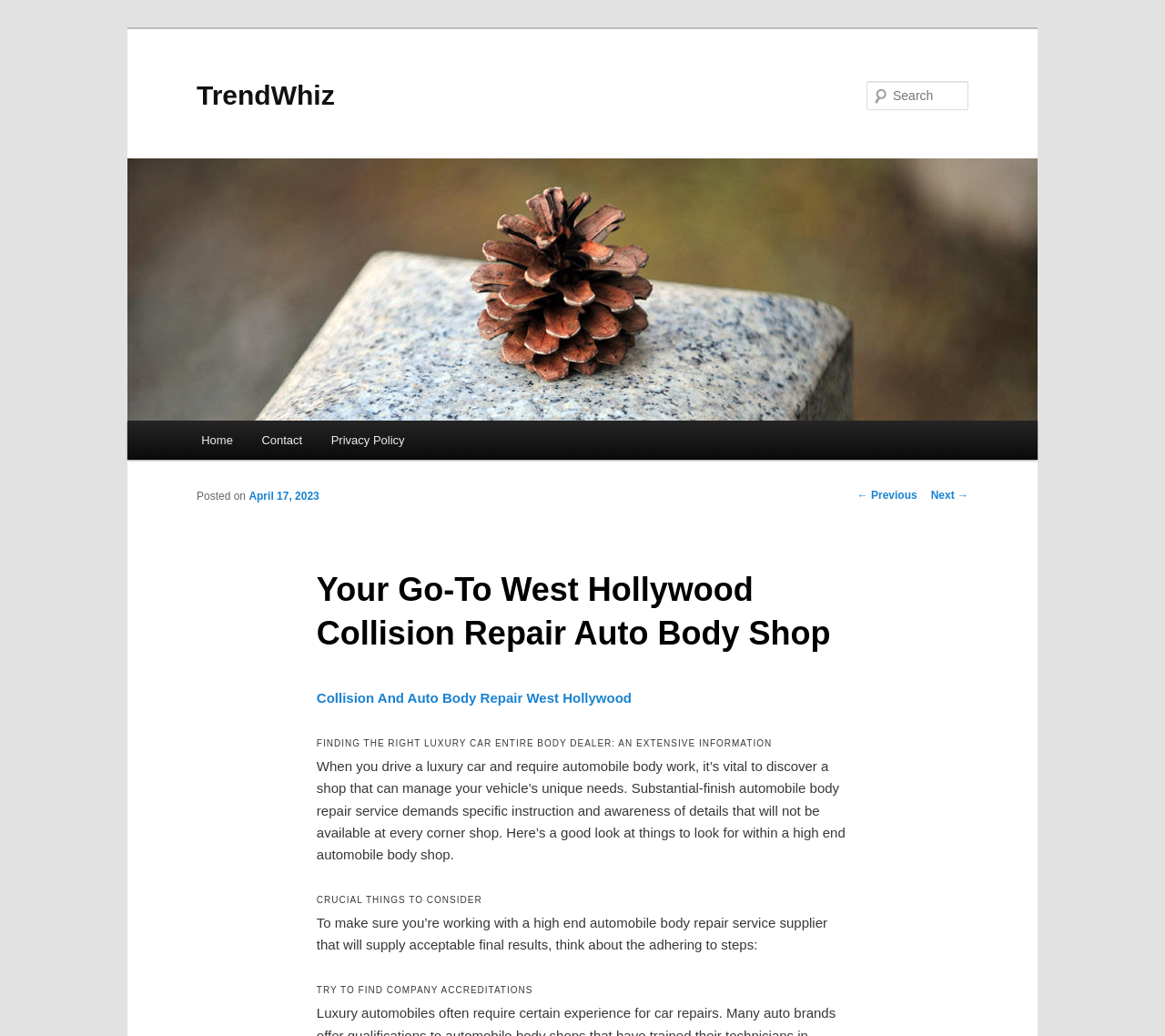Can you provide the bounding box coordinates for the element that should be clicked to implement the instruction: "Search for something"?

[0.744, 0.078, 0.831, 0.106]